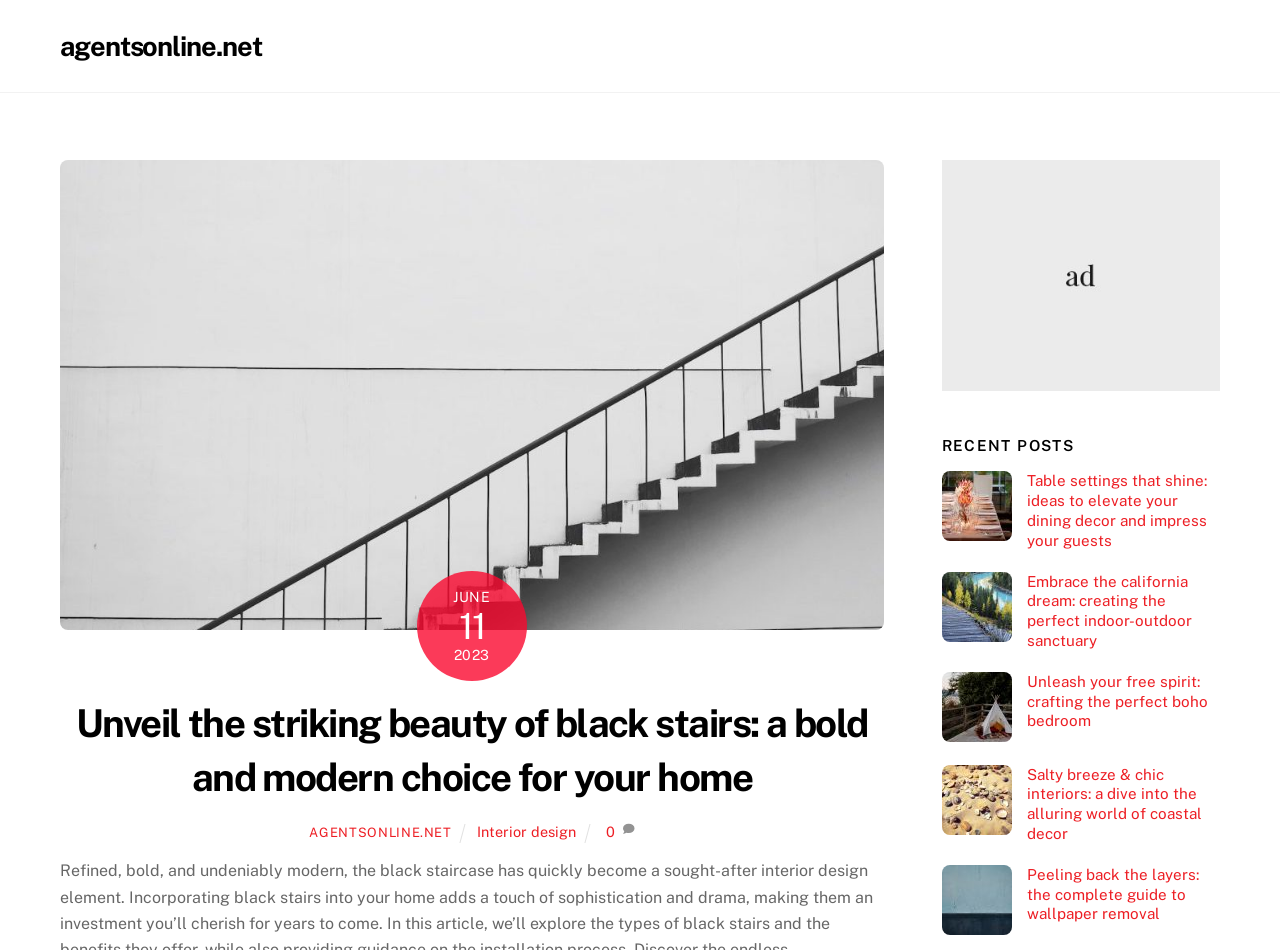Respond to the question below with a single word or phrase:
What type of content is listed under 'RECENT POSTS'?

Interior design articles